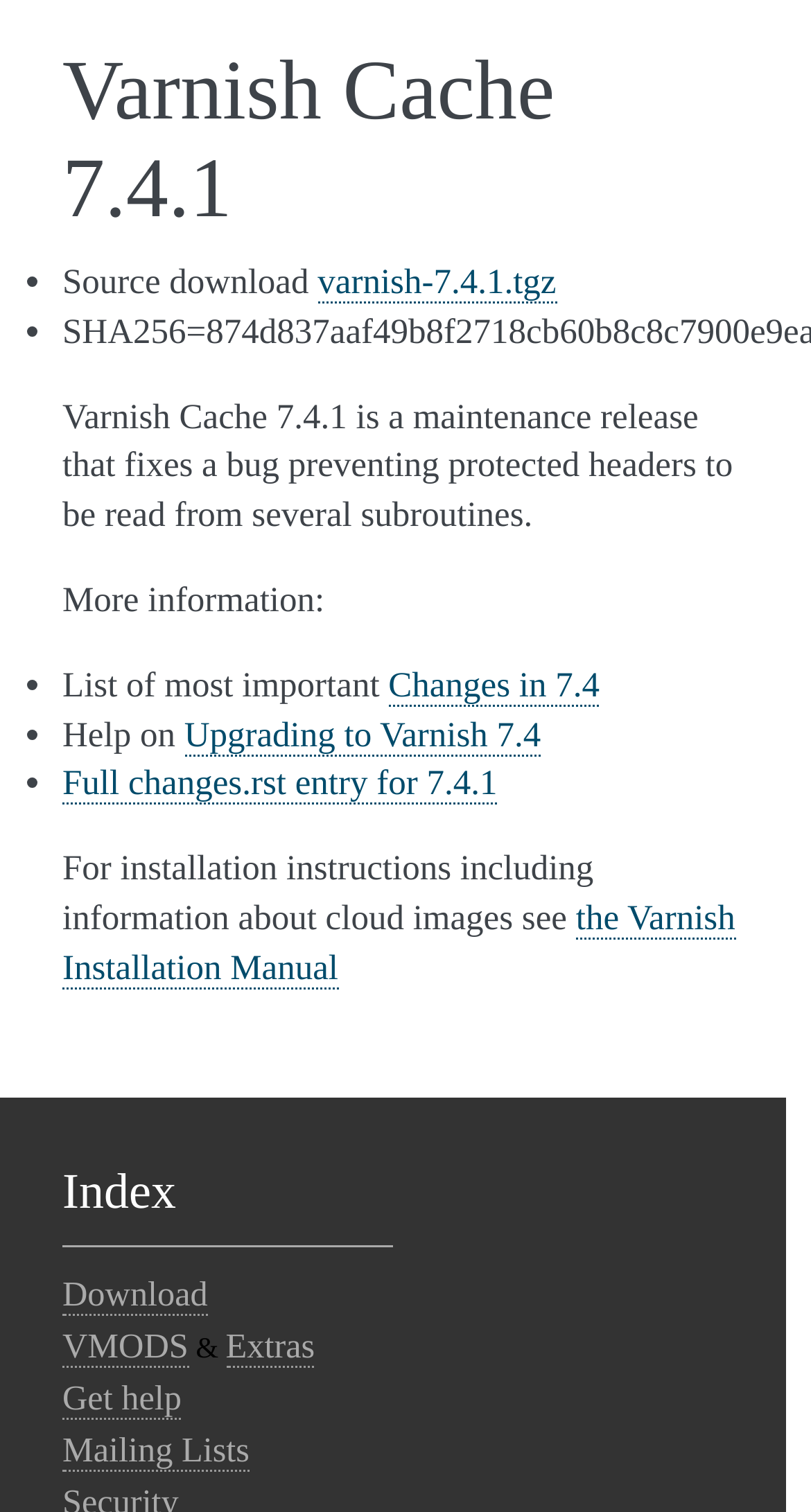Identify the bounding box coordinates of the section to be clicked to complete the task described by the following instruction: "Go to the download page". The coordinates should be four float numbers between 0 and 1, formatted as [left, top, right, bottom].

[0.077, 0.842, 0.256, 0.87]